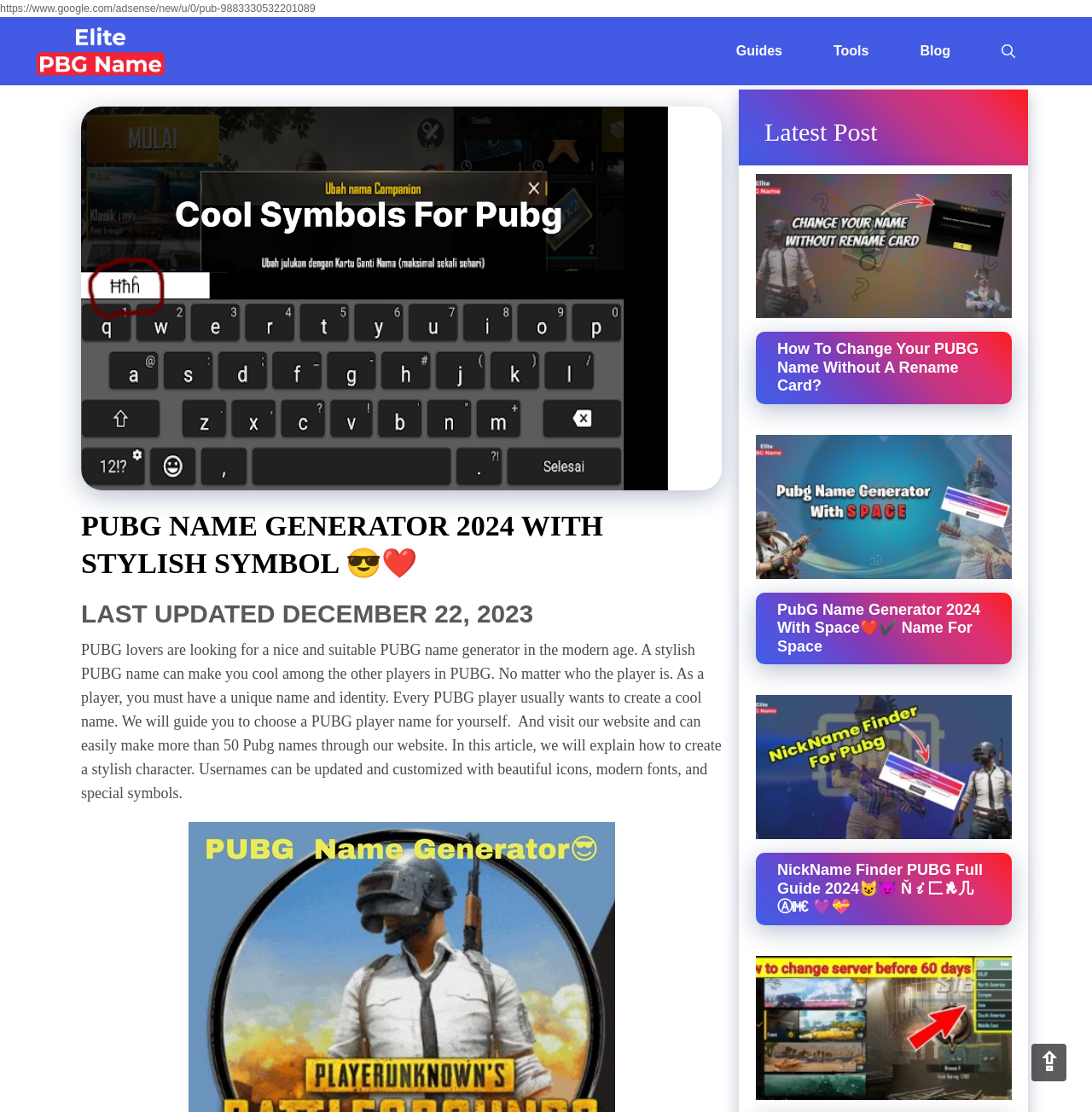Highlight the bounding box coordinates of the element that should be clicked to carry out the following instruction: "Read the 'PUBG NAME GENERATOR 2024 WITH STYLISH SYMBOL ' article". The coordinates must be given as four float numbers ranging from 0 to 1, i.e., [left, top, right, bottom].

[0.074, 0.456, 0.661, 0.524]